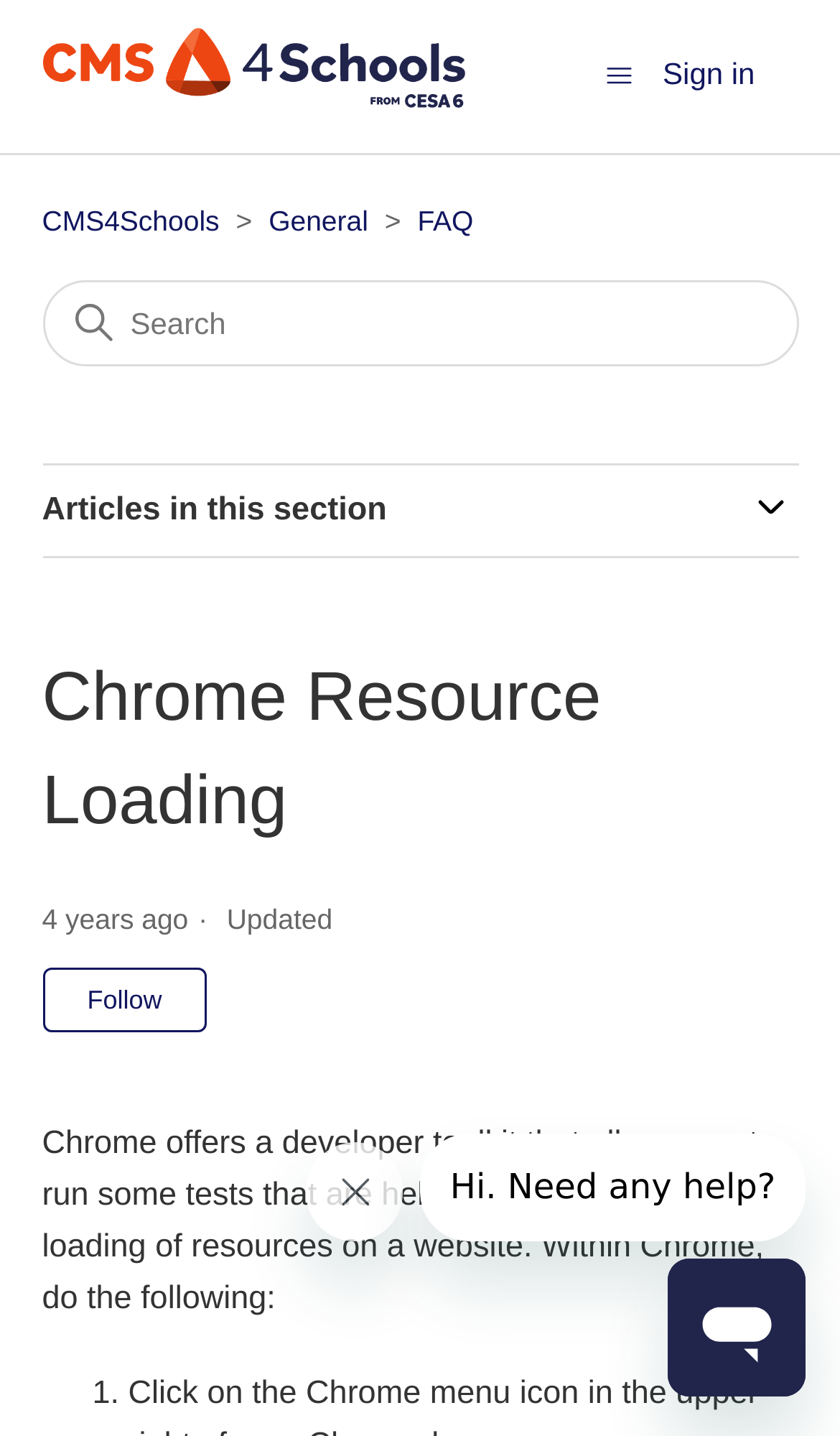Kindly determine the bounding box coordinates for the clickable area to achieve the given instruction: "Search".

[0.05, 0.194, 0.95, 0.254]